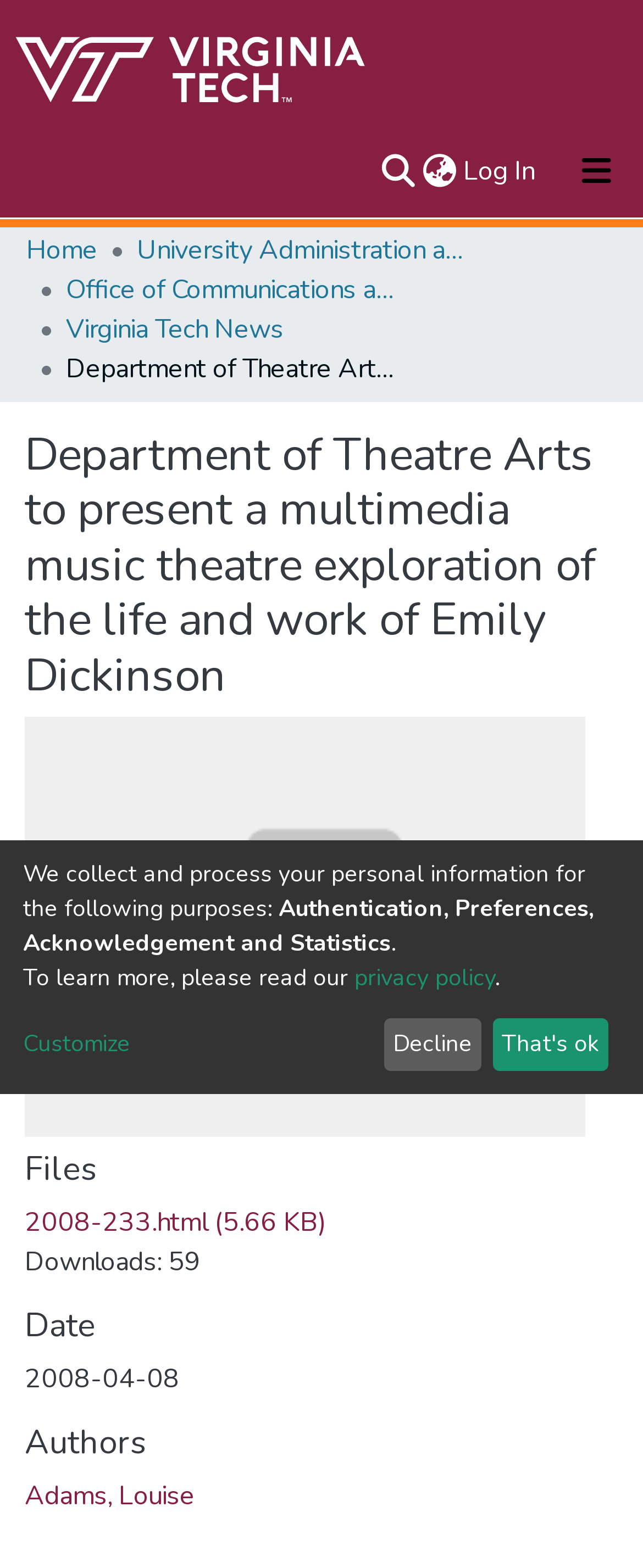Identify the main heading of the webpage and provide its text content.

Department of Theatre Arts to present a multimedia music theatre exploration of the life and work of Emily Dickinson